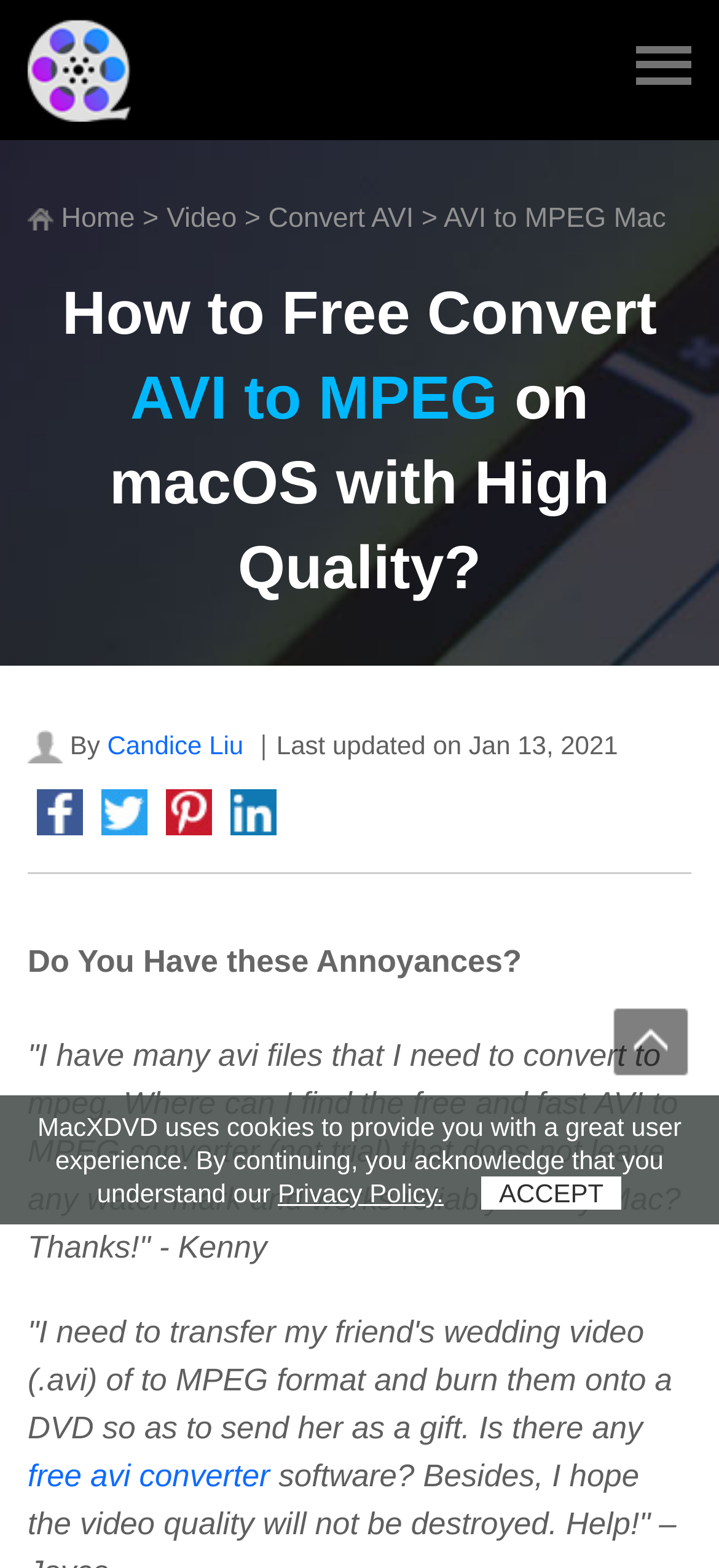Give a comprehensive overview of the webpage, including key elements.

This webpage is about converting AVI videos to MPEG format on Mac for playback on MPEG-supported devices. At the top left corner, there is a macx video converter pro icon, accompanied by a link to the "Home" page and other navigation links, including "Video" and "Convert AVI". 

Below the navigation links, there is a heading that asks how to free convert AVI to MPEG on macOS with high quality. The author of the article, Candice Liu, is mentioned, along with the last updated date, January 13, 2021. There are also several social media links.

The main content of the webpage is divided into sections. The first section is about the annoyances people may have when trying to convert AVI files to MPEG, with two quotes from users who are looking for a free and reliable AVI to MPEG converter. 

There is a cookie policy notification at the bottom of the page, which informs users that the website uses cookies to provide a great user experience. Users can click on the "Privacy Policy" link to learn more, and there is an "ACCEPT" button to acknowledge the policy.